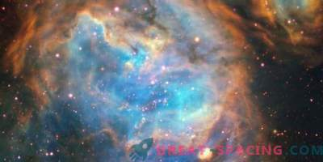Give a detailed account of everything present in the image.

The image captures a stunning view of a nebula, showcasing vibrant colors and intricate patterns that describe the cosmic environment. Bright hues of blue and orange swirl together, highlighting regions of gas and dust as they interact in the birthplace of stars. This particular nebula is part of a region known for its prolific star formation, providing a breathtaking glimpse into the dynamic processes that shape our galaxy. The visual complexity of the scene emphasizes the beauty and mystery of the universe, inviting viewers to ponder the vastness and the processes occurring in the depths of space. This image relates to the topic of "Bubbles of new stars," capturing the essence of stellar nurseries where new stars are born amidst vibrant interstellar clouds.